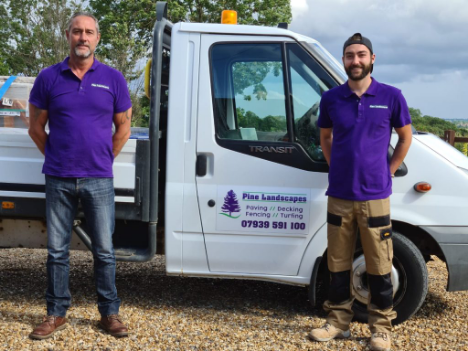Please reply with a single word or brief phrase to the question: 
What is the contact number on the van?

07939 591 100